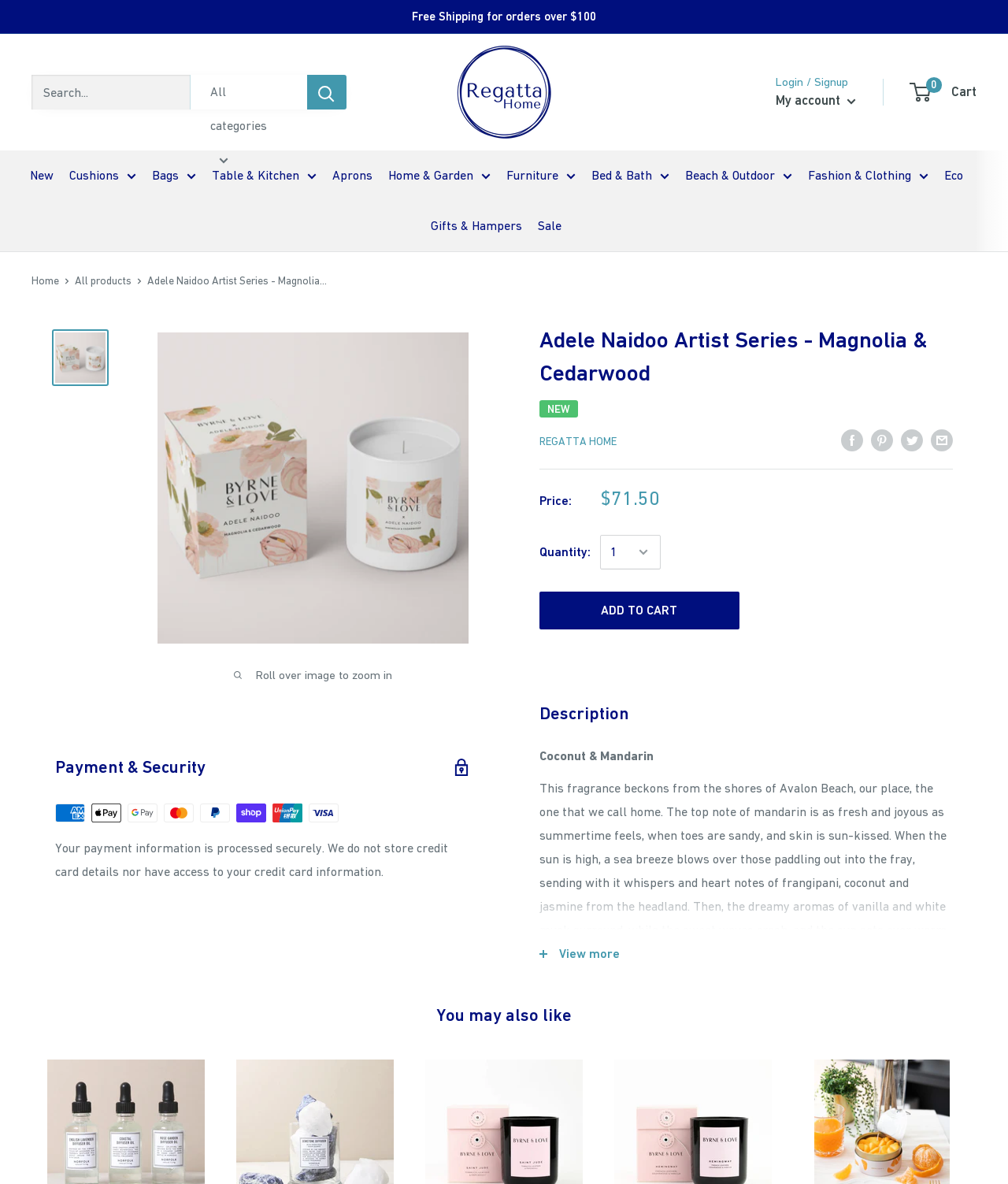Please specify the bounding box coordinates of the element that should be clicked to execute the given instruction: 'Search for products'. Ensure the coordinates are four float numbers between 0 and 1, expressed as [left, top, right, bottom].

[0.031, 0.063, 0.344, 0.093]